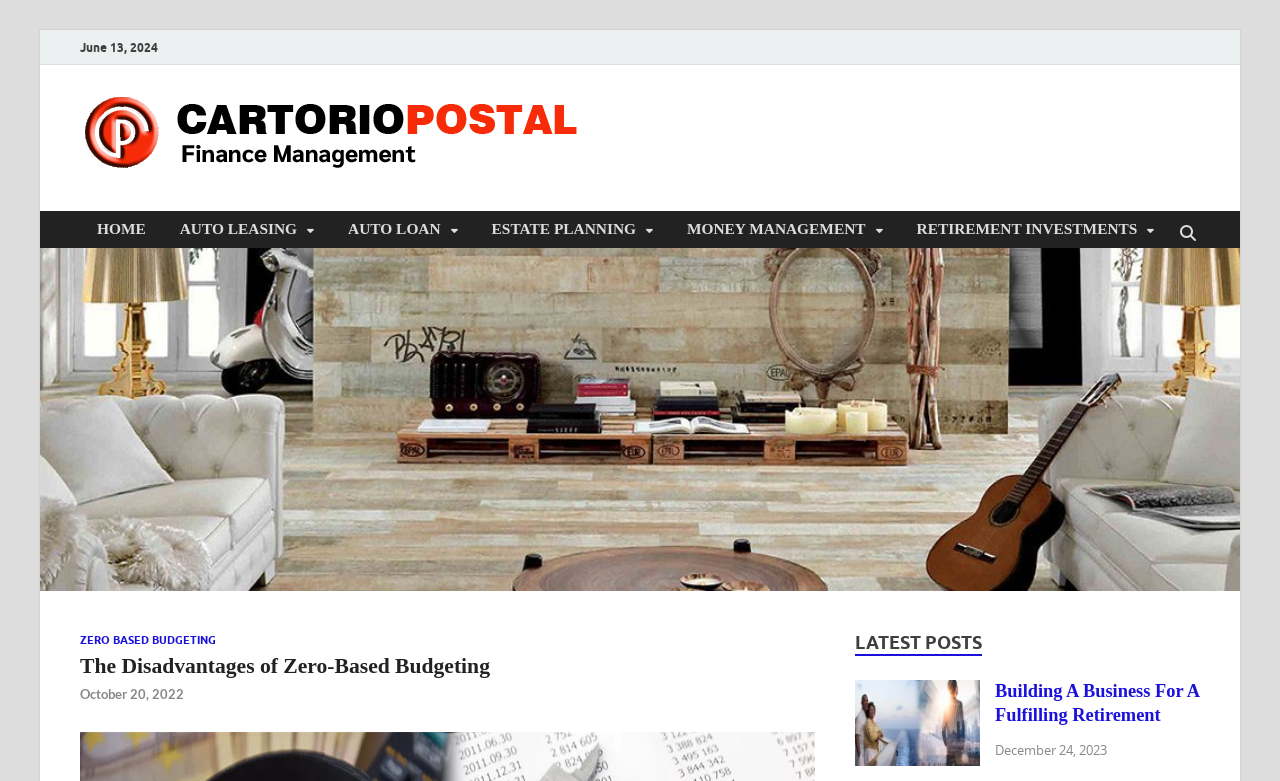Identify the bounding box coordinates of the area that should be clicked in order to complete the given instruction: "visit Teaching page". The bounding box coordinates should be four float numbers between 0 and 1, i.e., [left, top, right, bottom].

None